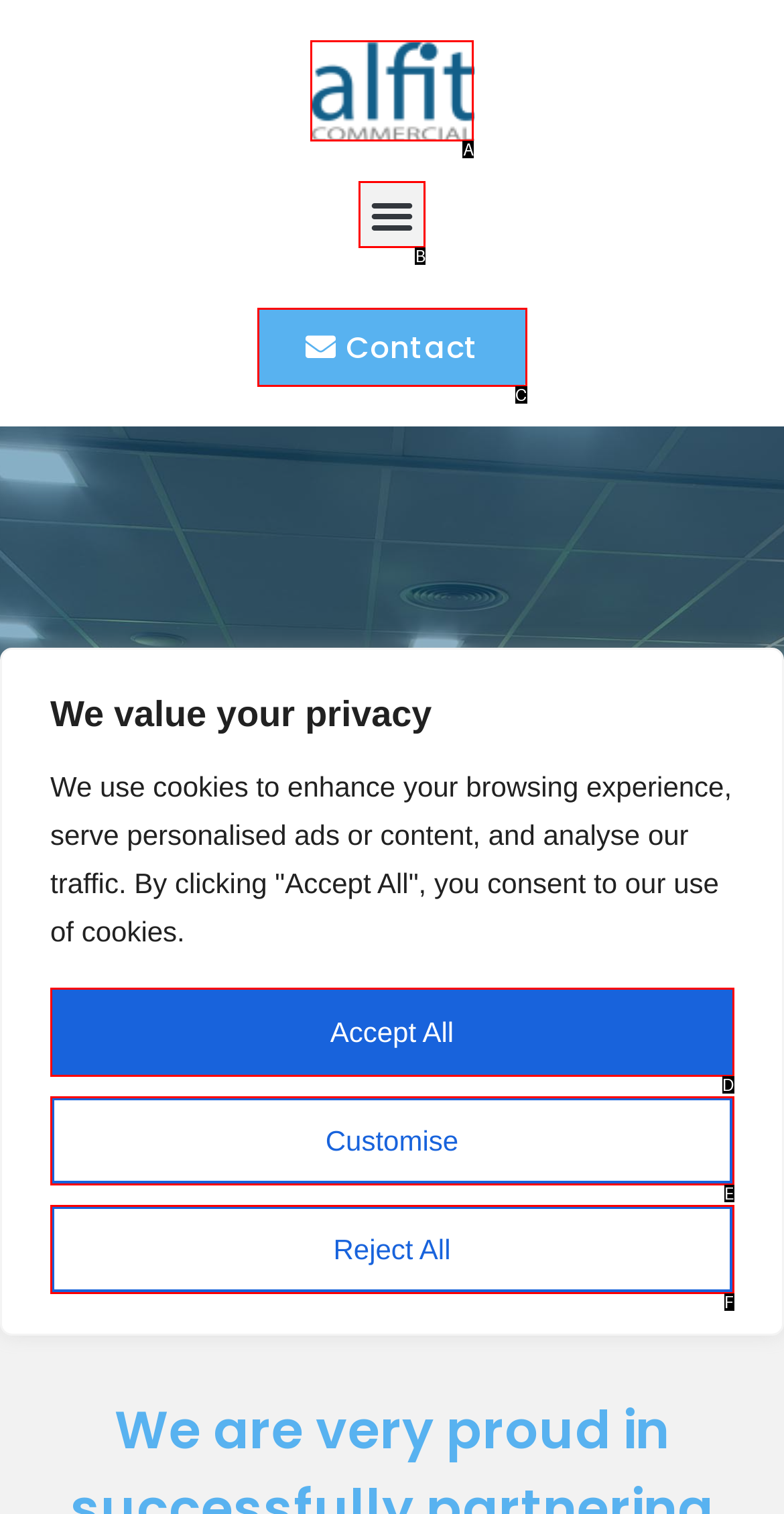With the description: parent_node: HOME, find the option that corresponds most closely and answer with its letter directly.

None